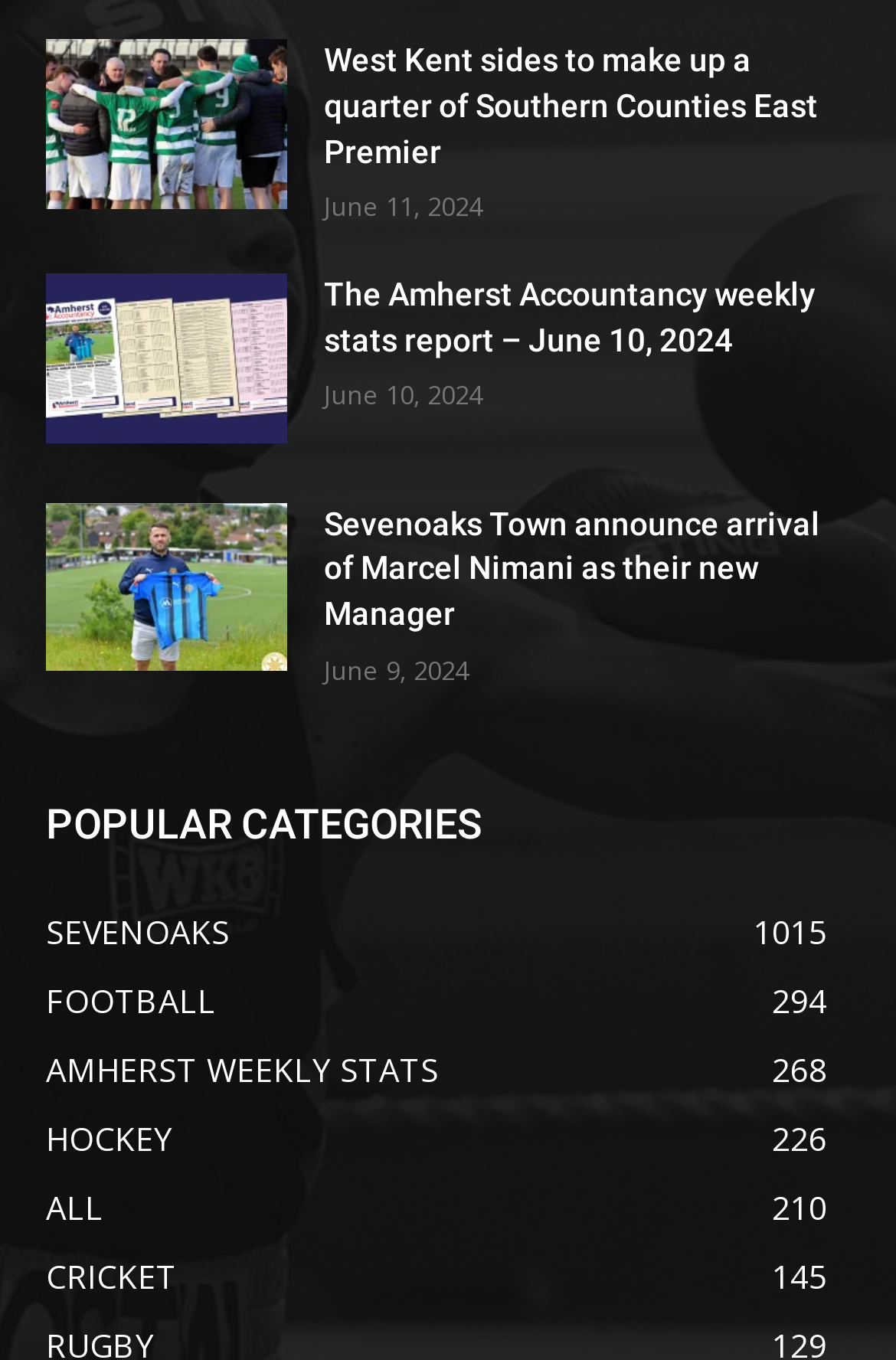Please specify the bounding box coordinates of the region to click in order to perform the following instruction: "View the Amherst Accountancy weekly stats report".

[0.051, 0.201, 0.321, 0.326]